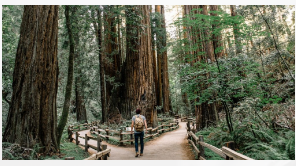Provide a comprehensive description of the image.

A lone figure stands on a winding path through a serene forest, surrounded by towering redwood trees that reach skyward. The sun filters through the canopy, casting a warm glow over the lush greenery and wooden railing that lines the trail. The hiker, dressed in a casual gray T-shirt and with a backpack, appears to be immersed in the tranquil beauty of nature. This enchanting scene captures the essence of exploration and reflection in the great outdoors, inviting viewers to appreciate the majesty of the natural world.